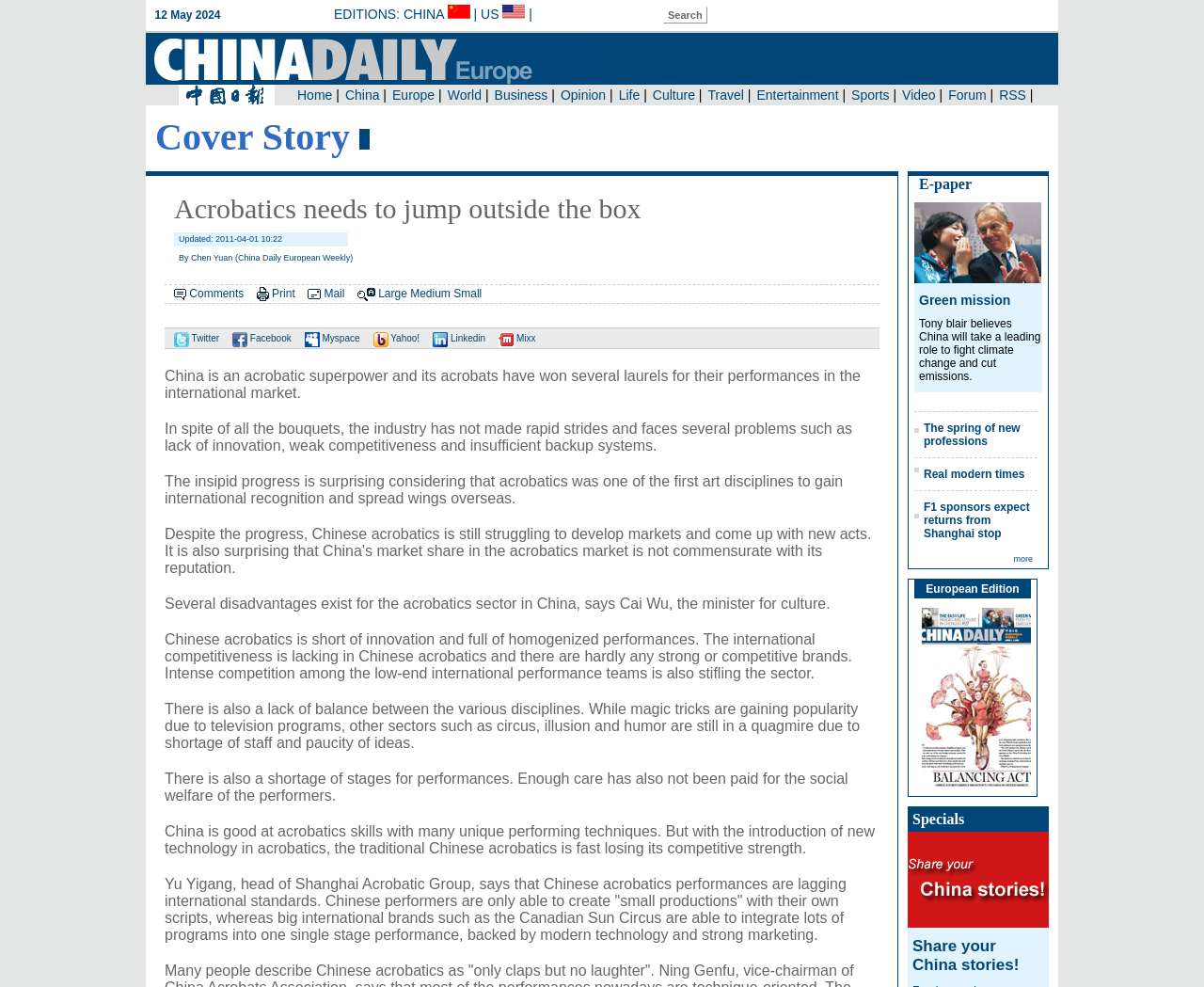Please reply to the following question using a single word or phrase: 
How many headings are available in the 'E-paper' section?

5